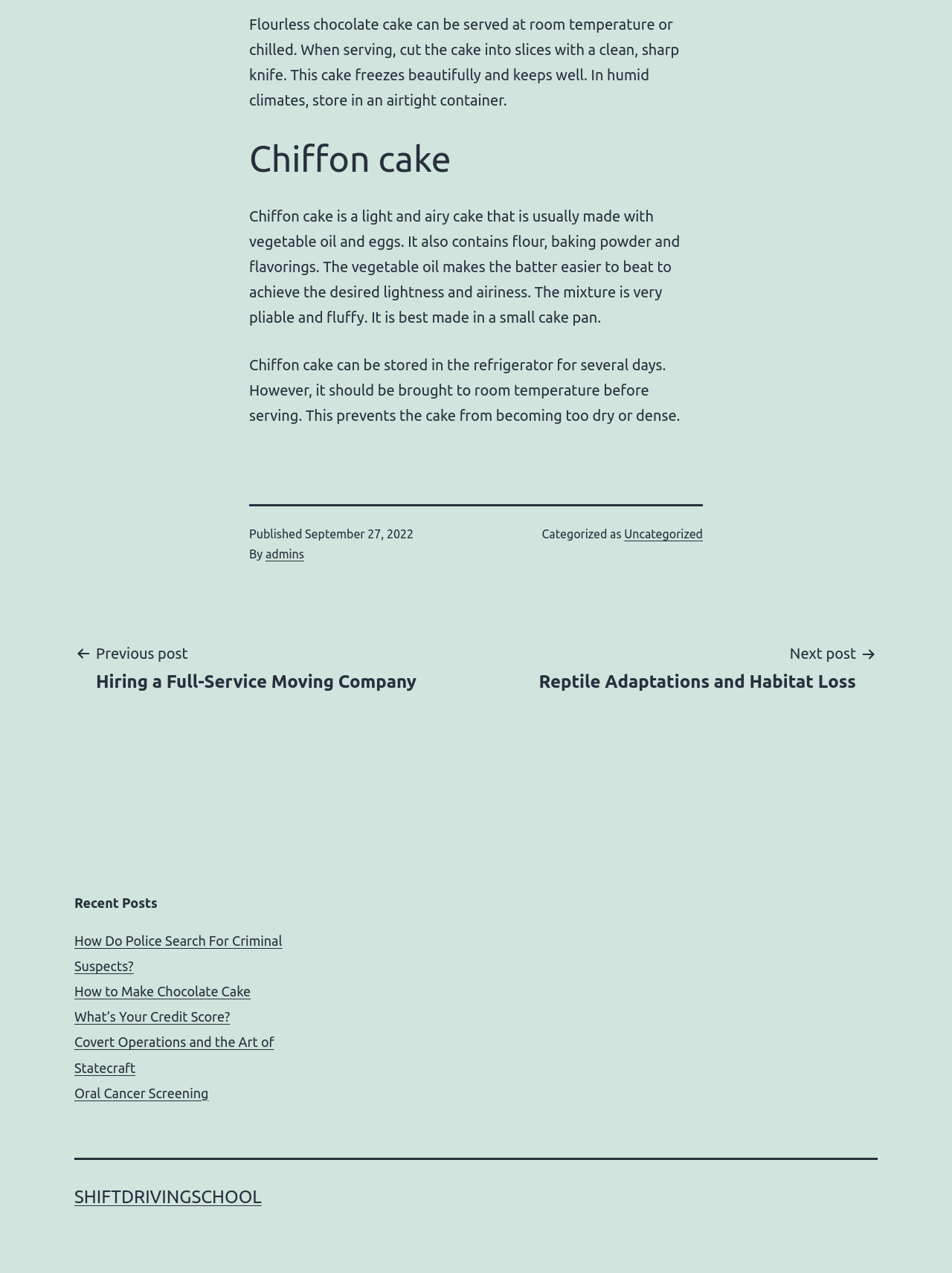Pinpoint the bounding box coordinates of the clickable element needed to complete the instruction: "Click on the 'Next post' link". The coordinates should be provided as four float numbers between 0 and 1: [left, top, right, bottom].

[0.543, 0.504, 0.922, 0.545]